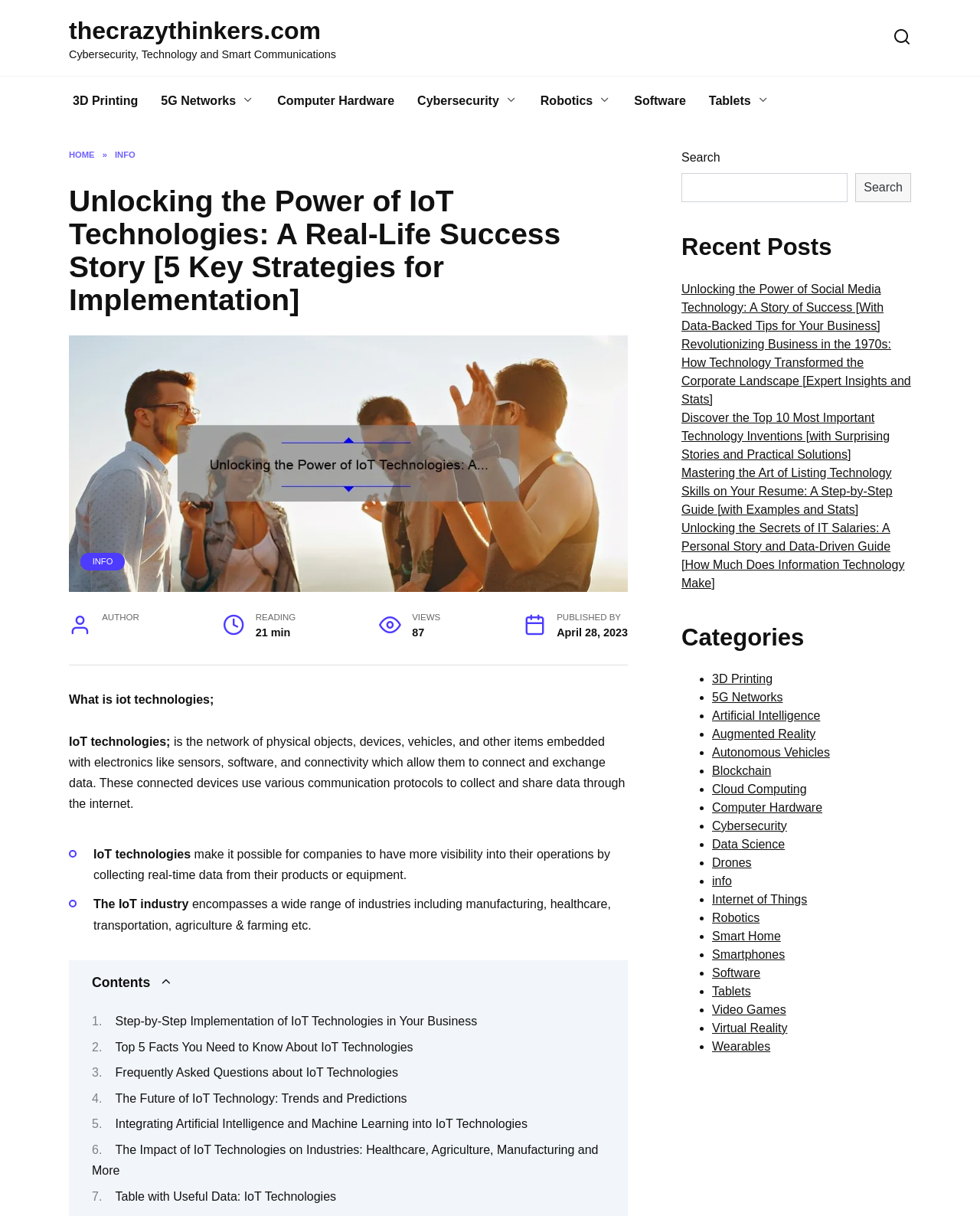Refer to the image and offer a detailed explanation in response to the question: What is the main topic of this webpage?

Based on the webpage content, especially the heading 'Unlocking the Power of IoT Technologies: A Real-Life Success Story [5 Key Strategies for Implementation]' and the description 'IoT technologies; is the network of physical objects, devices, vehicles, and other items embedded with electronics like sensors, software, and connectivity which allow them to connect and exchange data.', I can conclude that the main topic of this webpage is IoT technologies.